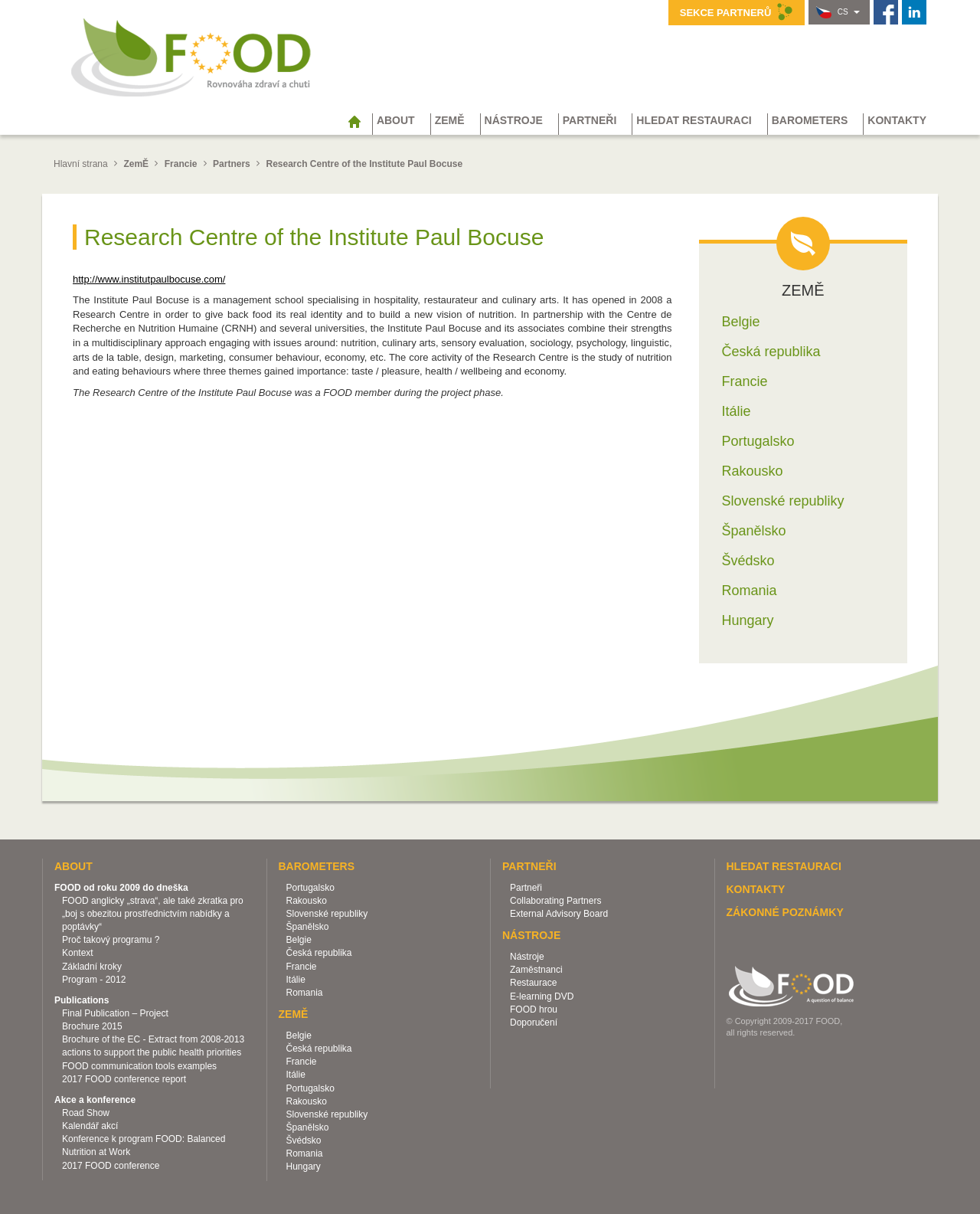What is the name of the institute that opened a research centre in 2008?
Using the image as a reference, answer with just one word or a short phrase.

Institute Paul Bocuse